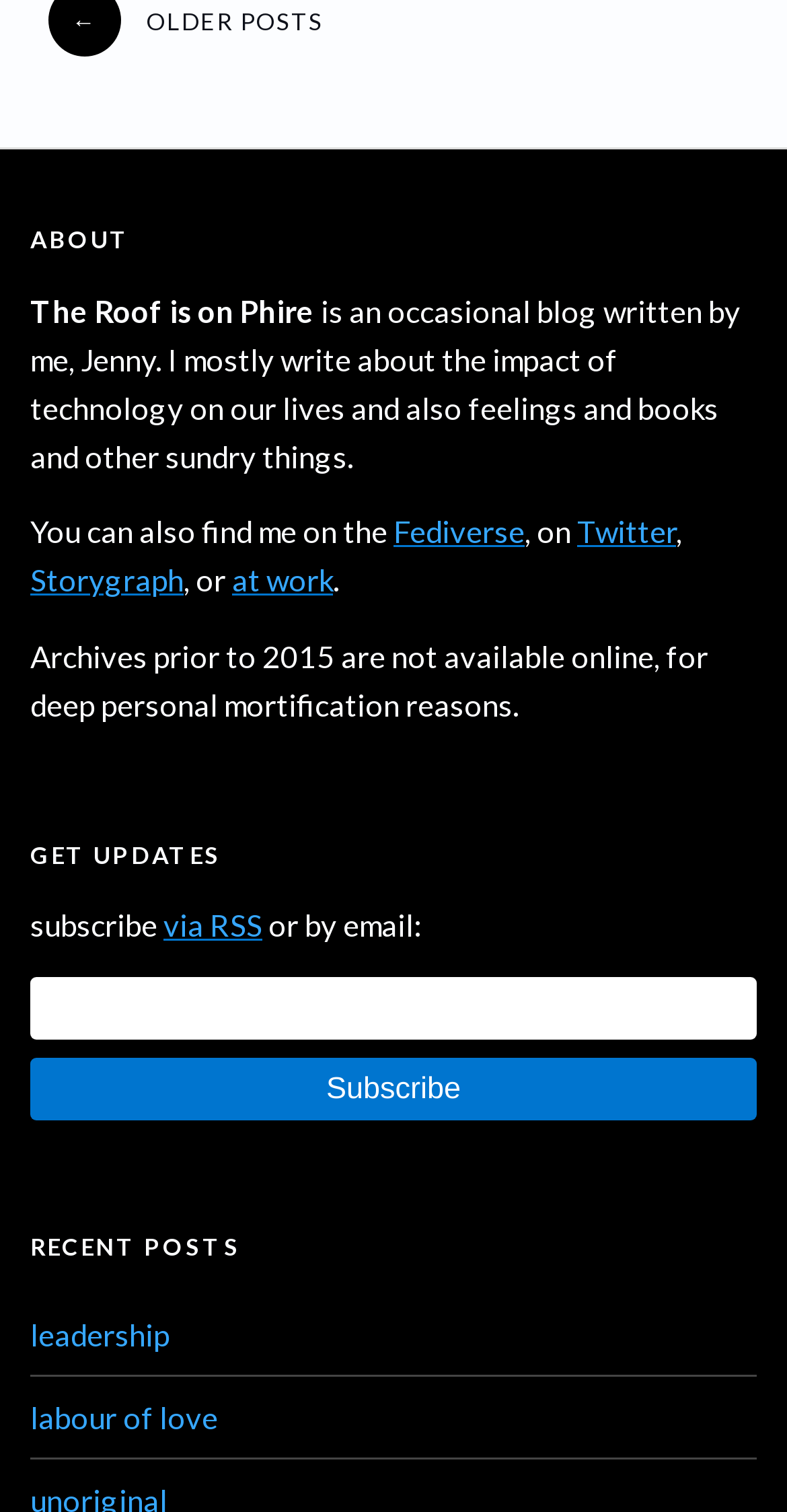Pinpoint the bounding box coordinates of the clickable area needed to execute the instruction: "read the 'leadership' post". The coordinates should be specified as four float numbers between 0 and 1, i.e., [left, top, right, bottom].

[0.038, 0.87, 0.215, 0.894]